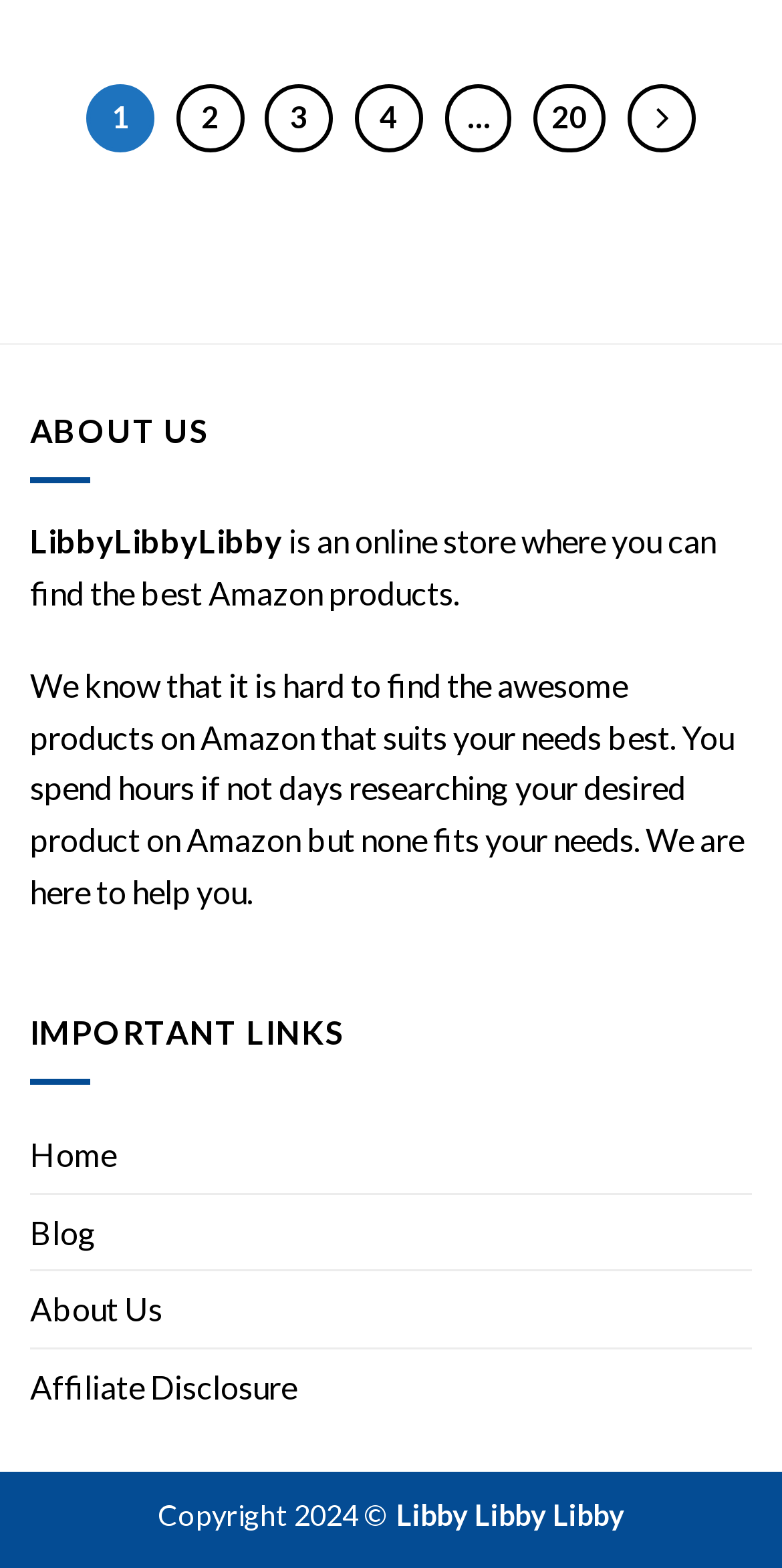Using the information in the image, give a comprehensive answer to the question: 
How many links are there in the IMPORTANT LINKS section?

The IMPORTANT LINKS section is located at the bottom of the webpage, and it contains four links: 'Home', 'Blog', 'About Us', and 'Affiliate Disclosure'. These links can be identified by their element types and bounding box coordinates.